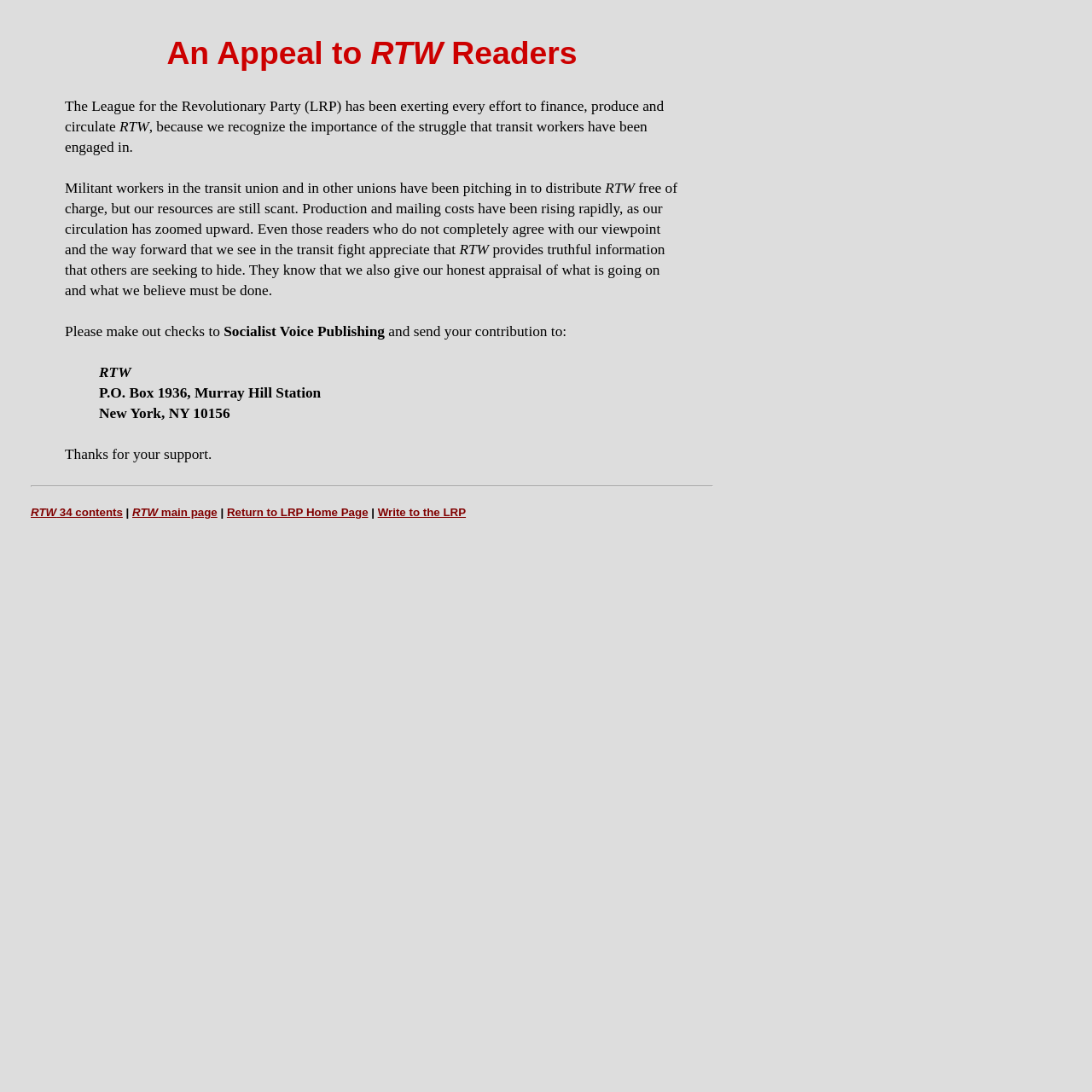Given the description of a UI element: "RTW main page", identify the bounding box coordinates of the matching element in the webpage screenshot.

[0.121, 0.463, 0.199, 0.475]